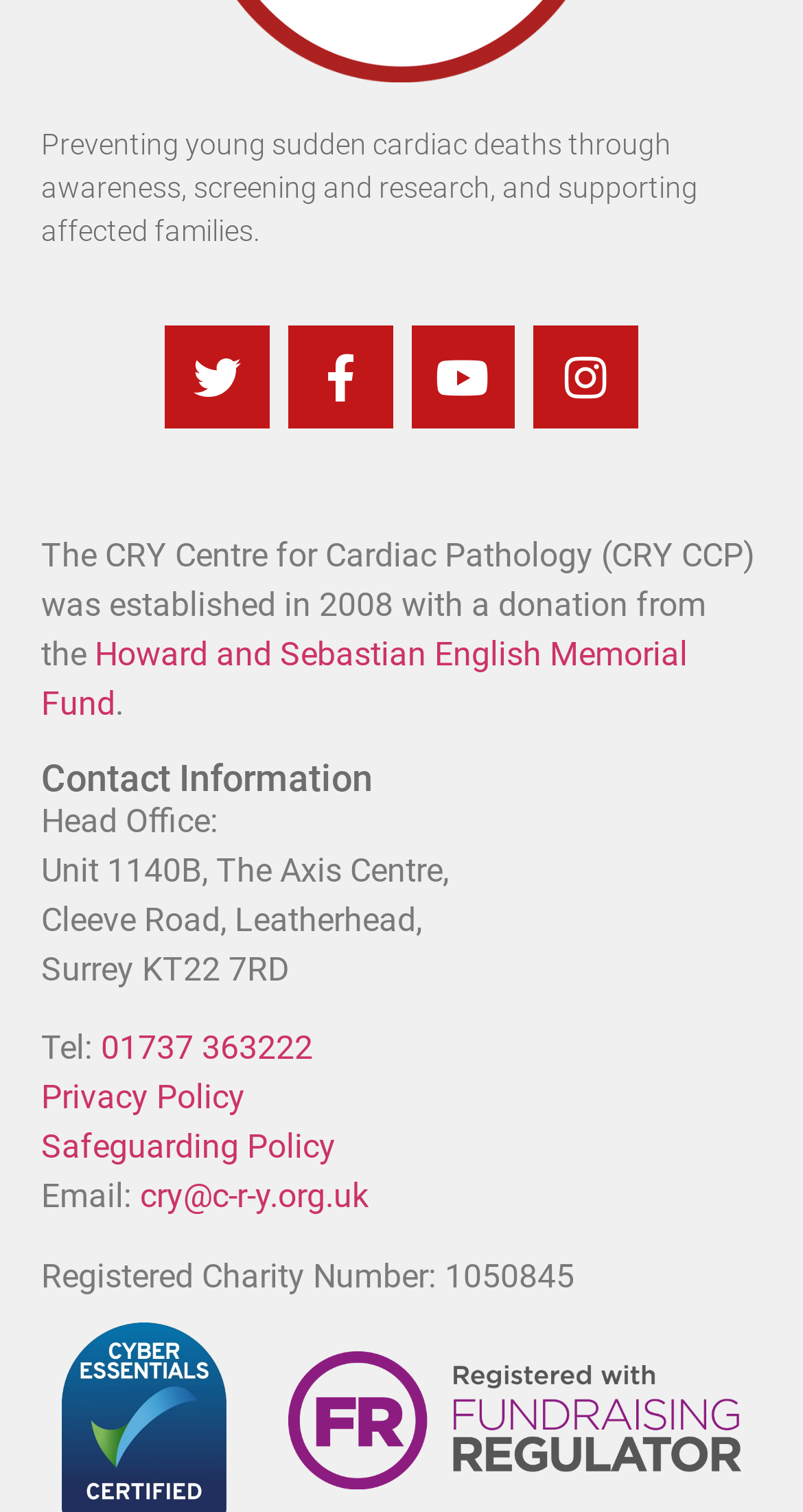Locate the bounding box coordinates of the item that should be clicked to fulfill the instruction: "Contact CRY by phone".

[0.115, 0.68, 0.39, 0.706]